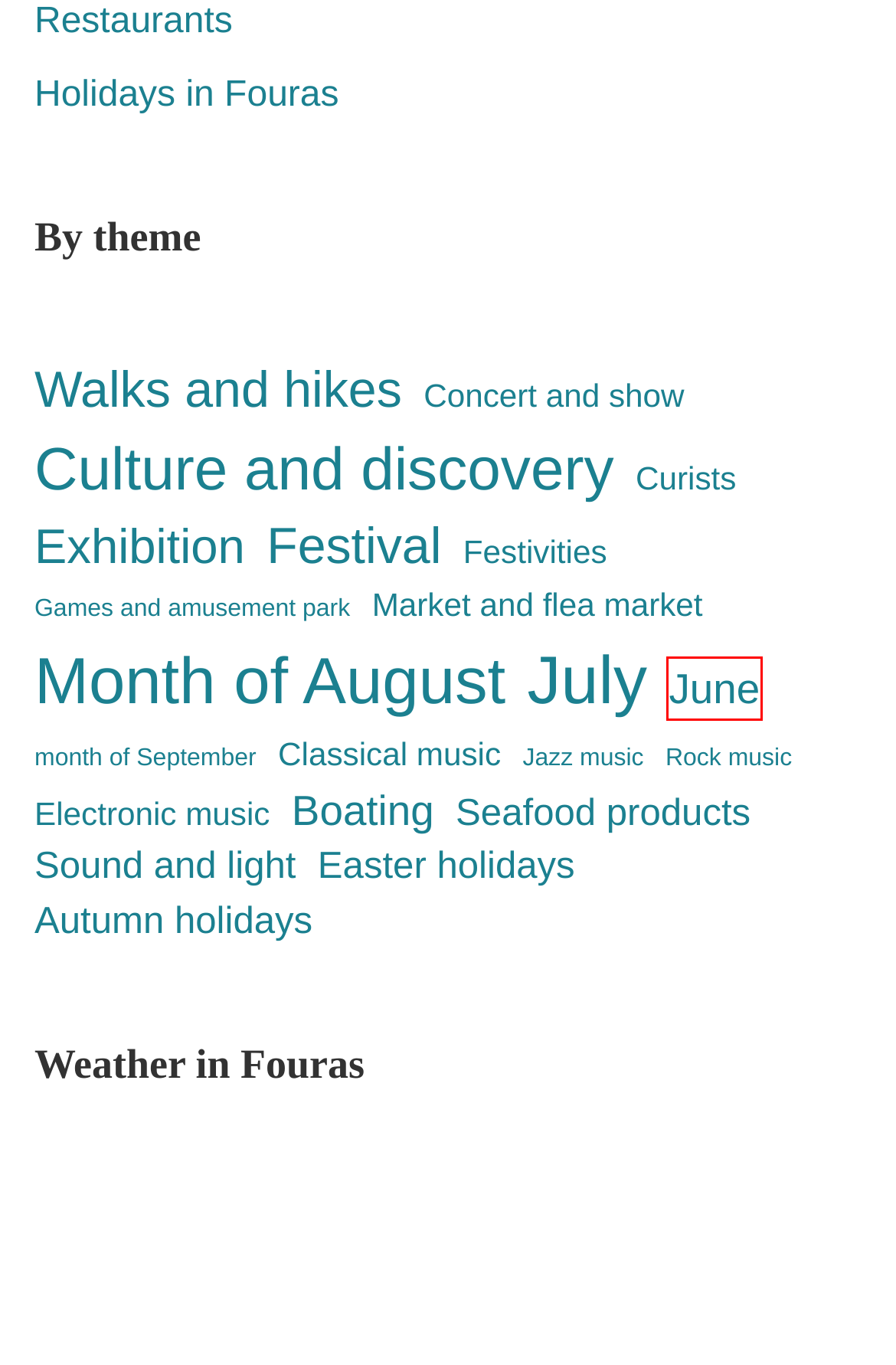Given a screenshot of a webpage with a red bounding box highlighting a UI element, choose the description that best corresponds to the new webpage after clicking the element within the red bounding box. Here are your options:
A. Seafood label - Les Thalassîles
B. Label Easter holidays - Les Thalassîles
C. Etiquette Culture and discovery - Les Thalassîles
D. Month of June label - Les Thalassîles
E. Holiday activities in Fouras Les Bains near Chatelaillon beach
F. Sound and light label - Les Thalassîles
G. Market and flea market label - Les Thalassîles
H. Games and theme park label - Les Thalassîles

D